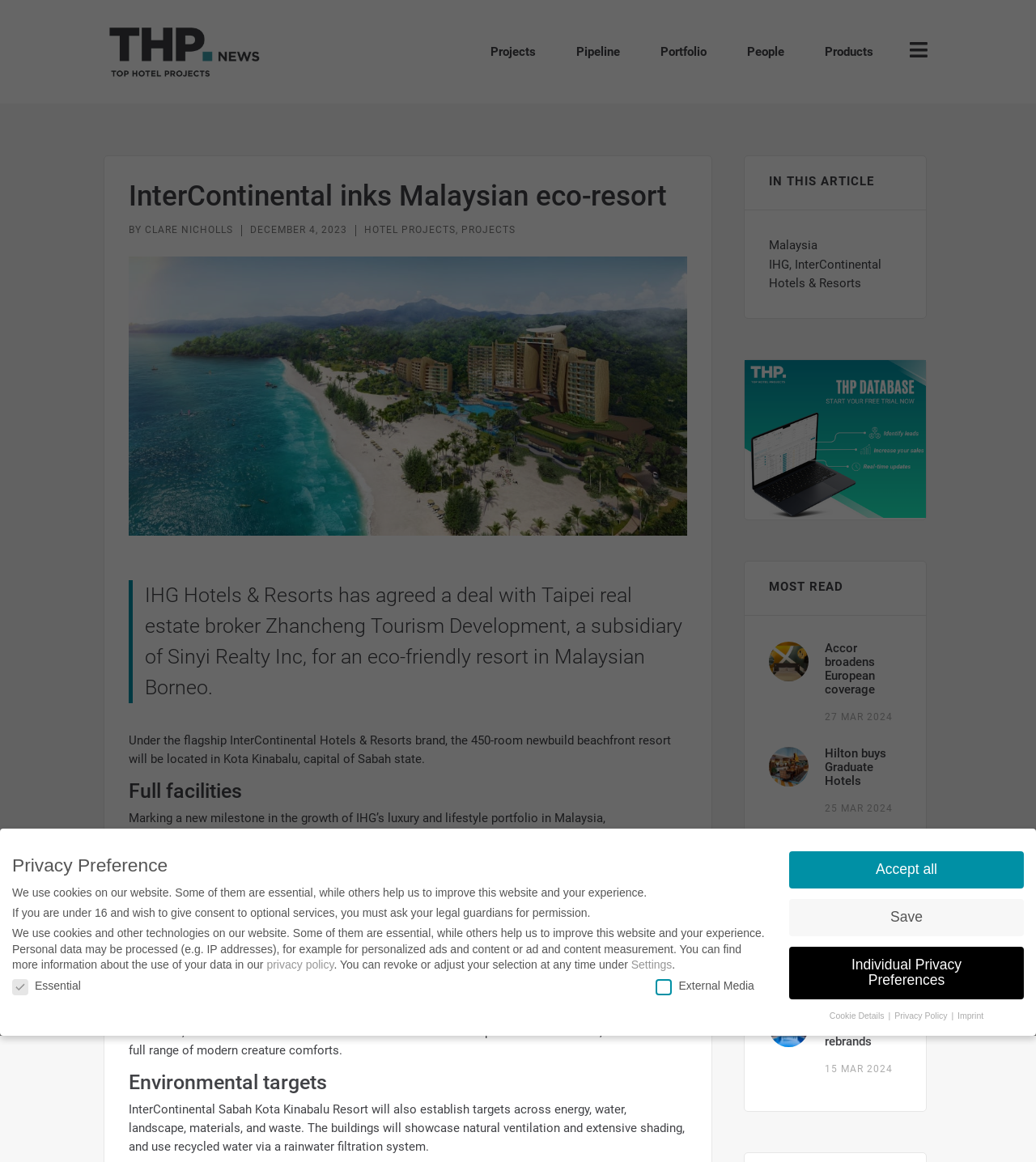Find the bounding box coordinates of the element I should click to carry out the following instruction: "View the 'InterContinental Sabah Kota Kinabalu Resort' link".

[0.124, 0.714, 0.355, 0.726]